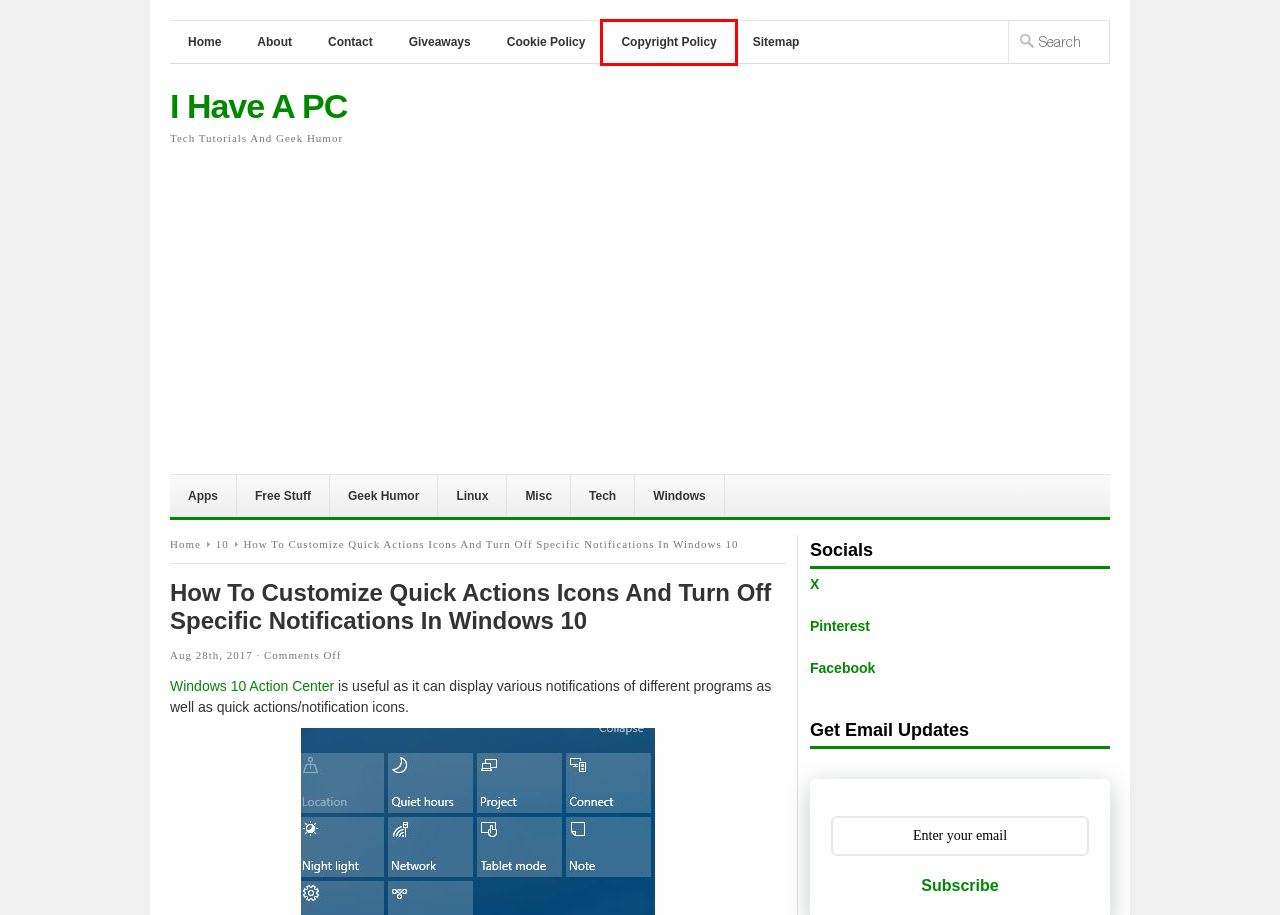Given a webpage screenshot featuring a red rectangle around a UI element, please determine the best description for the new webpage that appears after the element within the bounding box is clicked. The options are:
A. About | I Have A PC
B. Sitemap | I Have A PC
C. Contact | I Have A PC
D. Windows 10 : First Impressions - I Have A PC | I Have A PC
E. Free Stuff Archives - I Have A PC | I Have A PC
F. I Have A PC | Tech Tutorials And Geek Humor
G. Copyright Policy | I Have A PC
H. Giveaways | I Have A PC

G